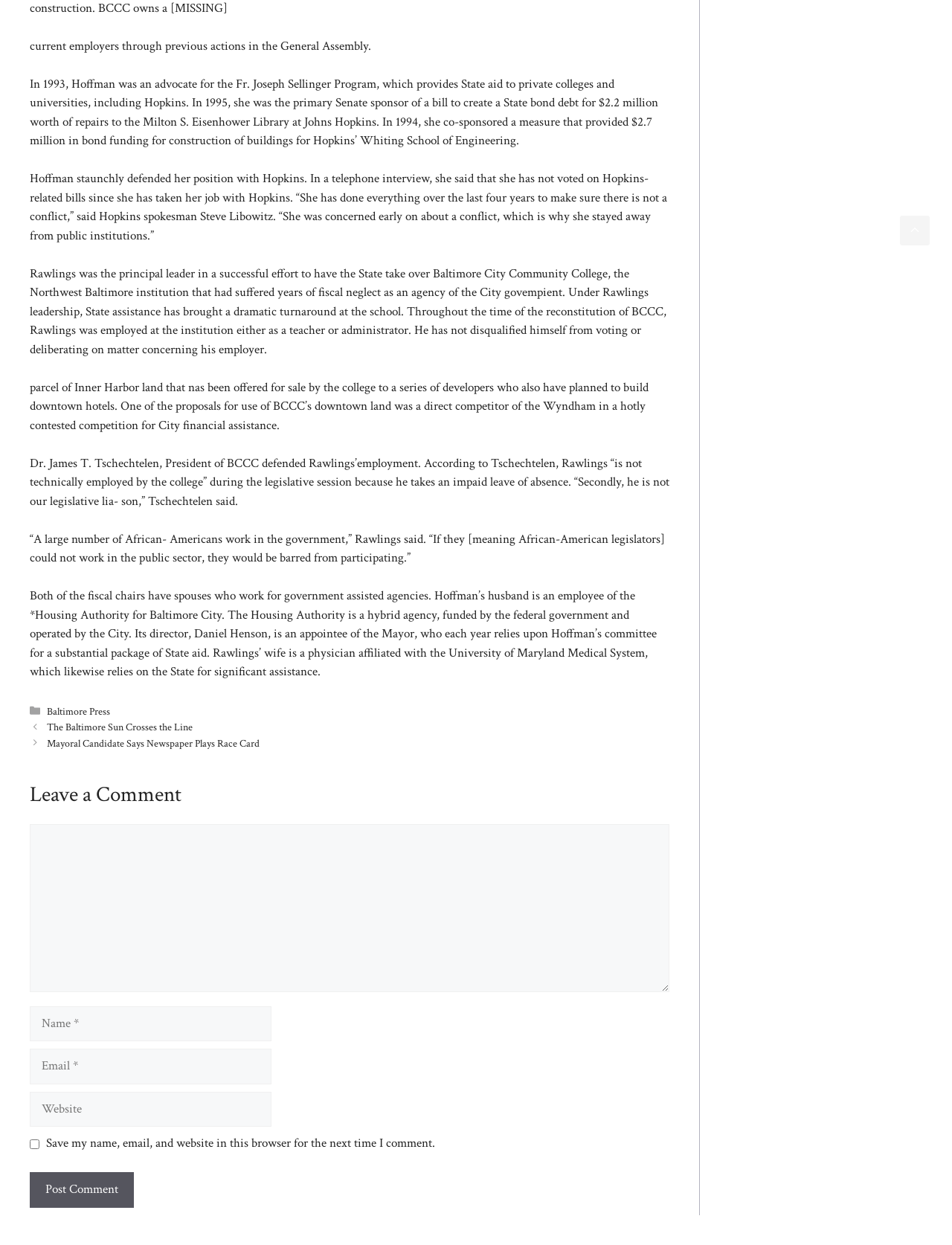What is Hoffman's job?
Respond with a short answer, either a single word or a phrase, based on the image.

Hopkins